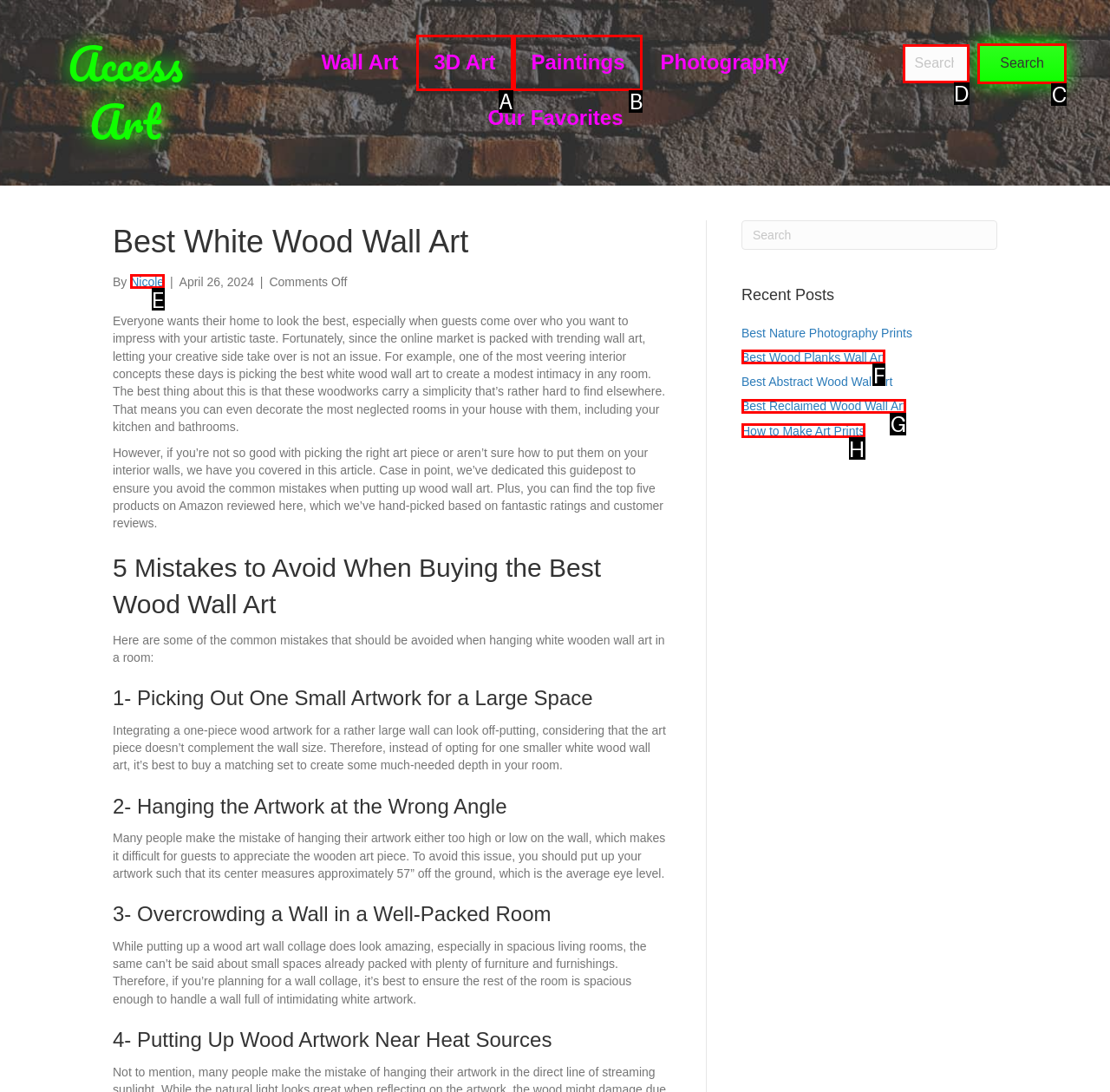Identify the UI element that best fits the description: How to Make Art Prints
Respond with the letter representing the correct option.

H